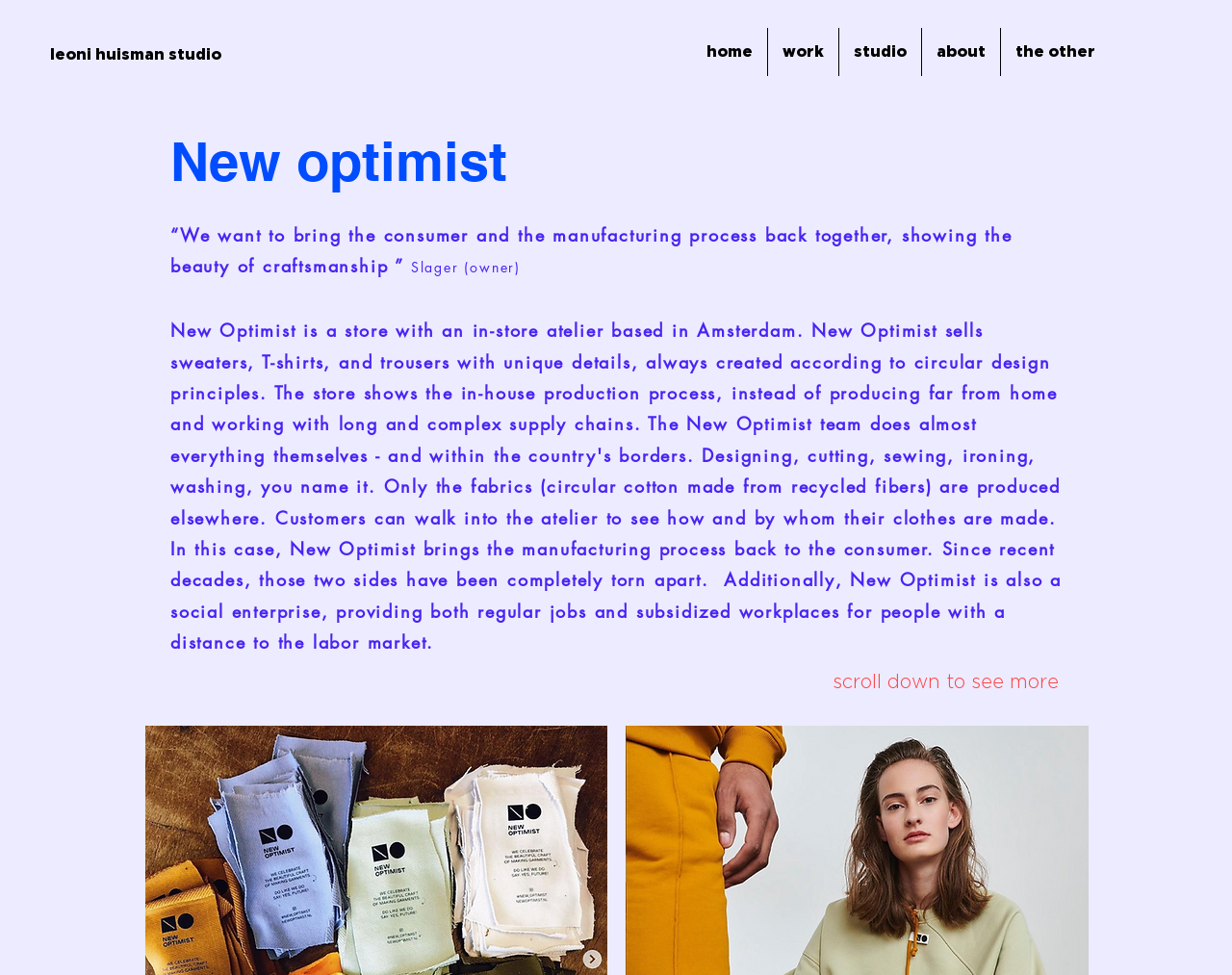Give the bounding box coordinates for the element described as: "Download My Work Sheet".

None